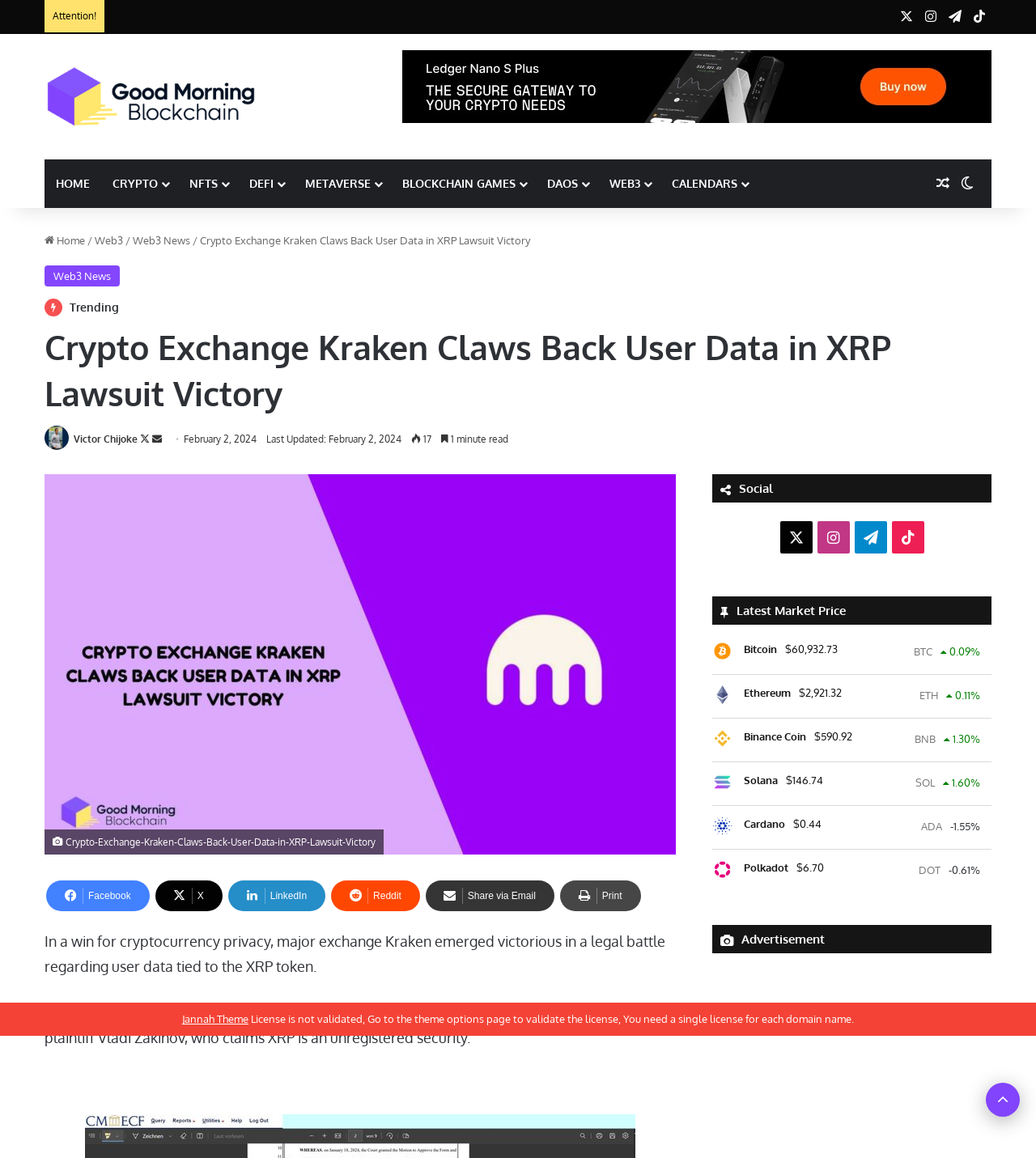Return the bounding box coordinates of the UI element that corresponds to this description: "Binance Coin $590.92 BNB 1.30%". The coordinates must be given as four float numbers in the range of 0 and 1, [left, top, right, bottom].

[0.688, 0.629, 0.957, 0.658]